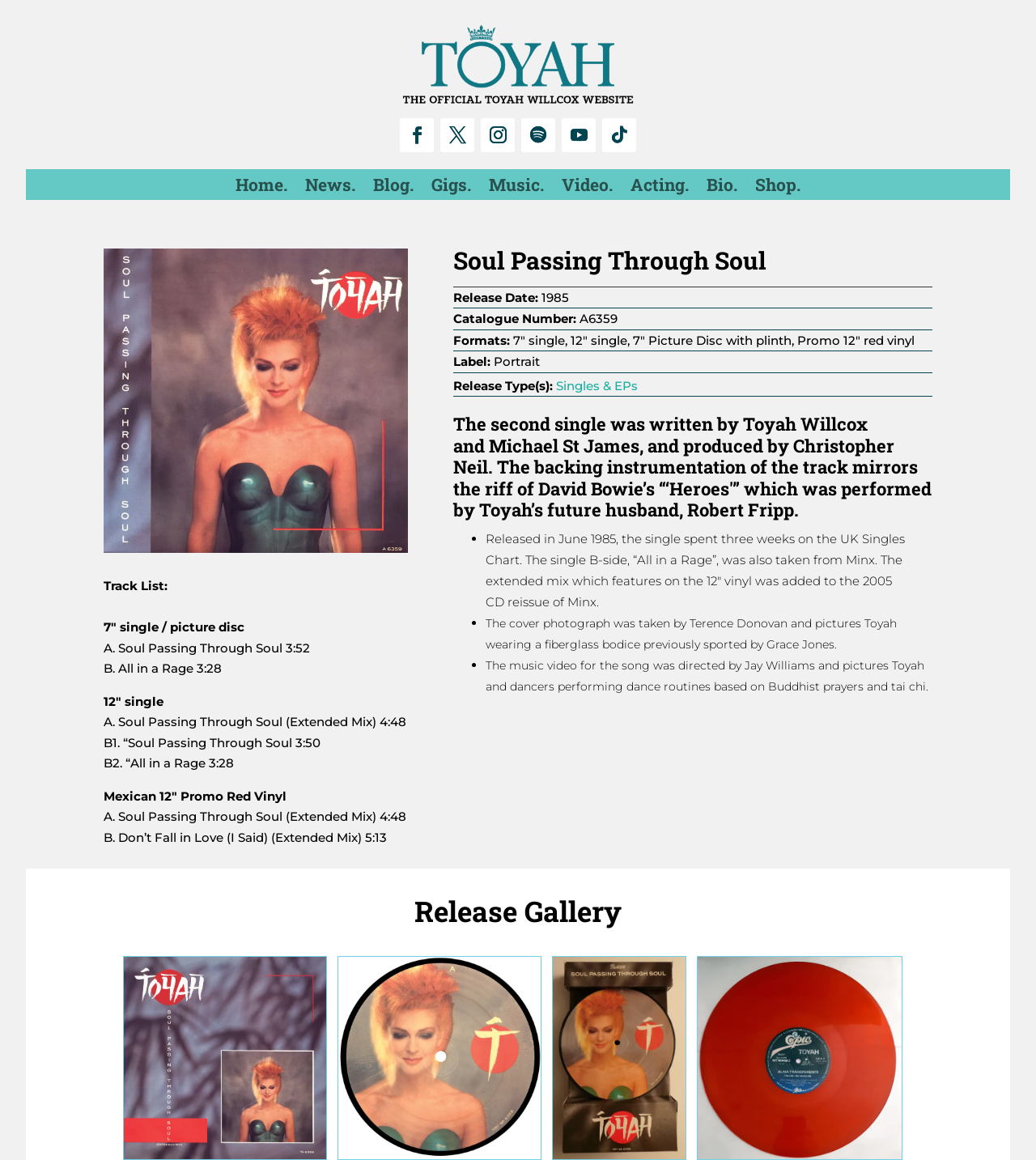Who wrote the second single?
Look at the image and respond with a one-word or short phrase answer.

Toyah Willcox and Michael St James